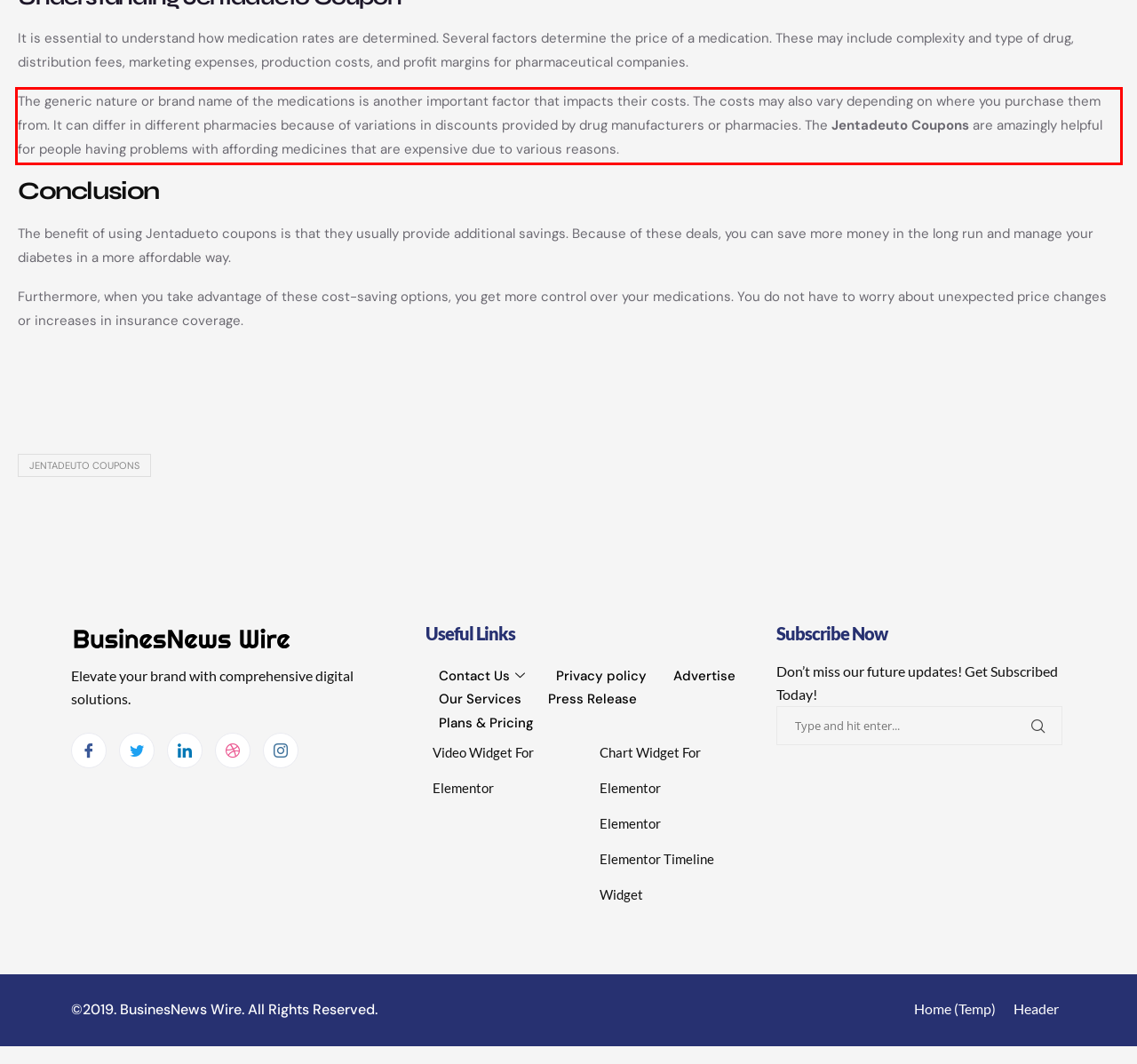From the provided screenshot, extract the text content that is enclosed within the red bounding box.

The generic nature or brand name of the medications is another important factor that impacts their costs. The costs may also vary depending on where you purchase them from. It can differ in different pharmacies because of variations in discounts provided by drug manufacturers or pharmacies. The Jentadeuto Coupons are amazingly helpful for people having problems with affording medicines that are expensive due to various reasons.